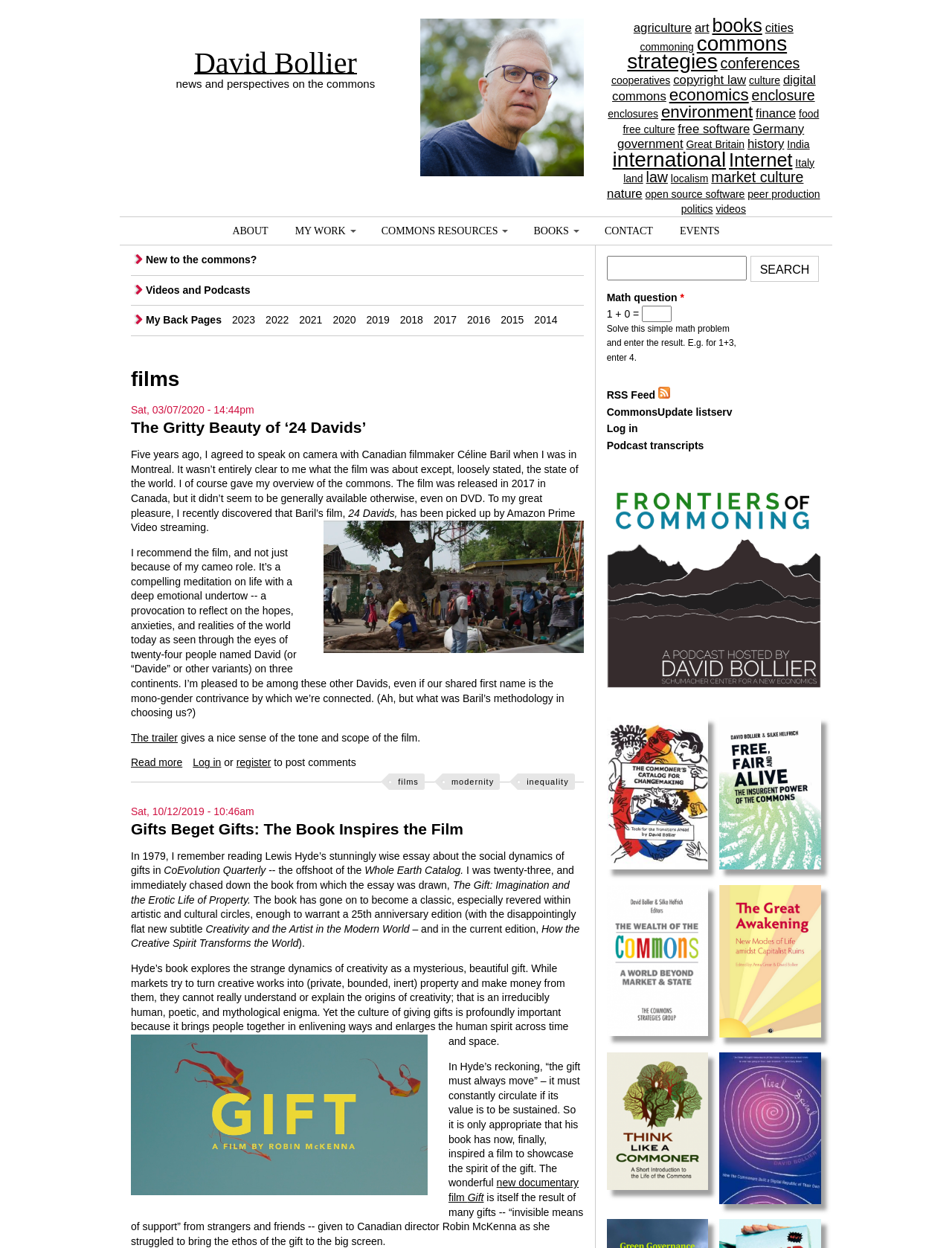Using the provided element description: "New to the commons?", determine the bounding box coordinates of the corresponding UI element in the screenshot.

[0.142, 0.203, 0.27, 0.213]